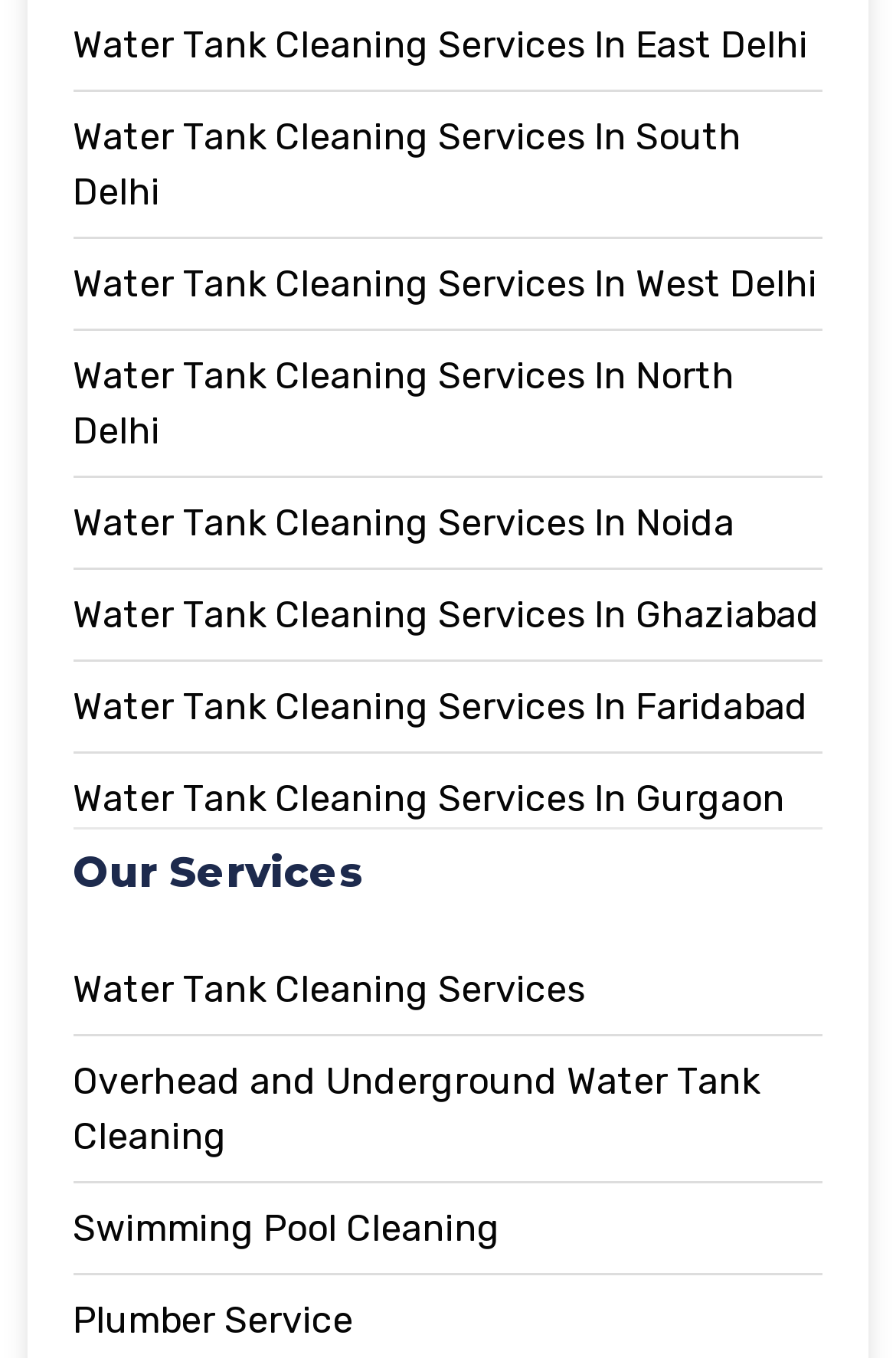What is the last service listed under 'Our Services'?
Answer the question with as much detail as you can, using the image as a reference.

I looked at the links under the 'Our Services' heading and found that the last one is 'Plumber Service', which is located at the bottom of the list.